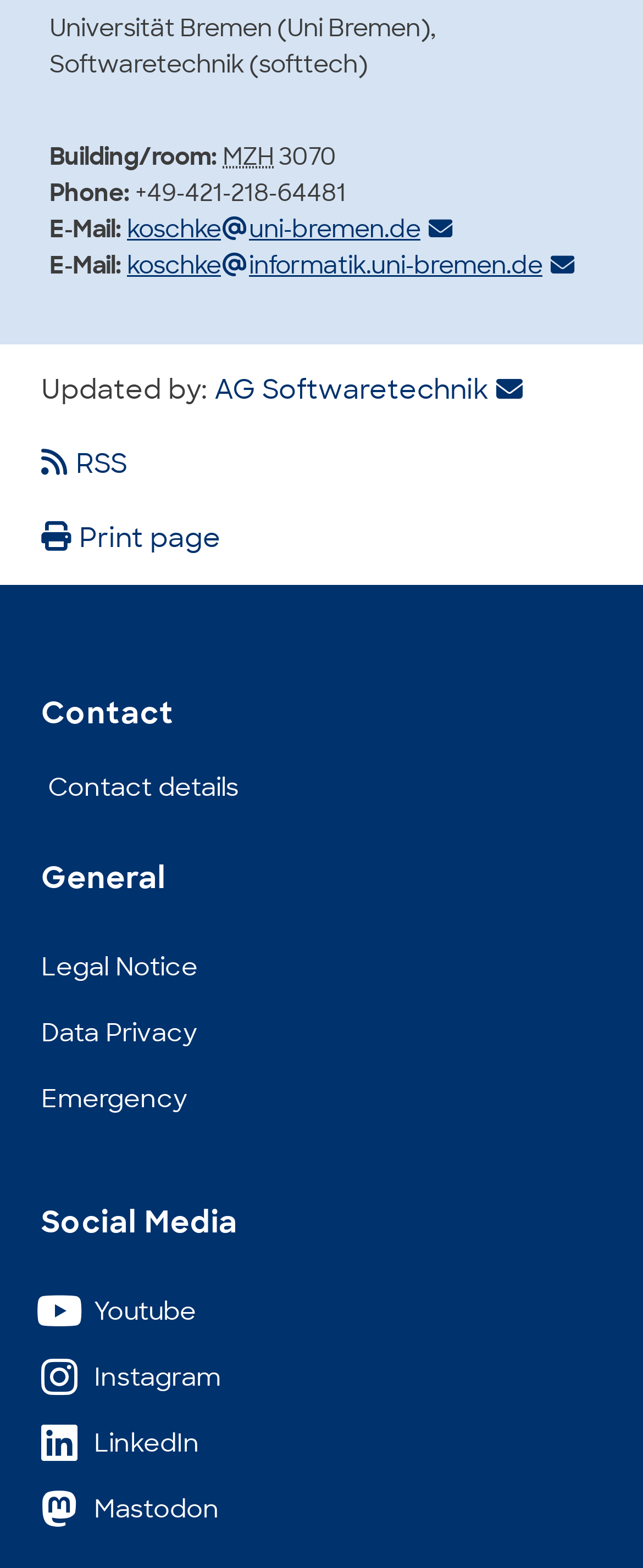Who updated the webpage?
Carefully examine the image and provide a detailed answer to the question.

The answer can be found at the top of the webpage, where it says 'Updated by:' followed by a link to 'AG Softwaretechnik'.